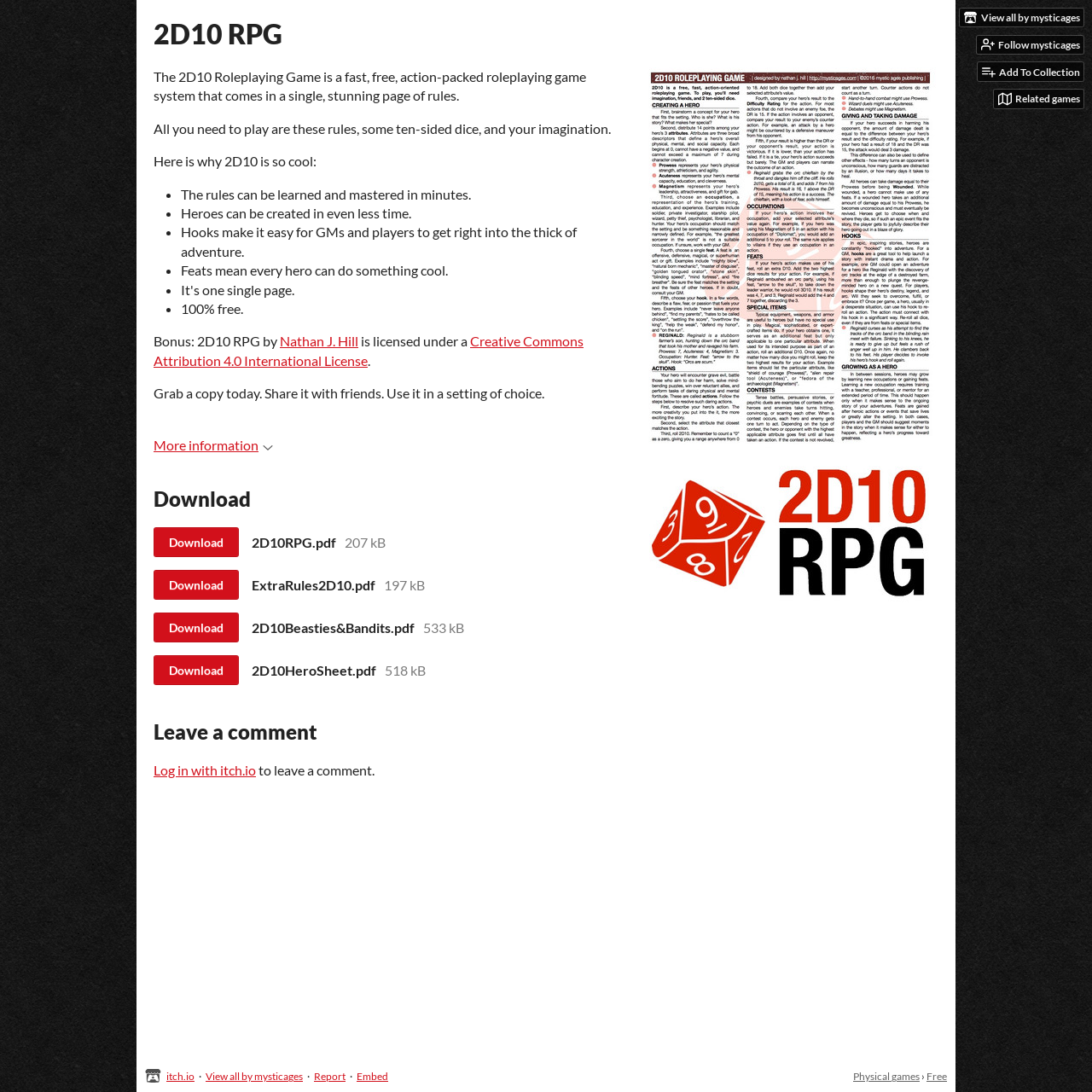Locate the bounding box coordinates of the element you need to click to accomplish the task described by this instruction: "Follow mysticages".

[0.895, 0.033, 0.992, 0.049]